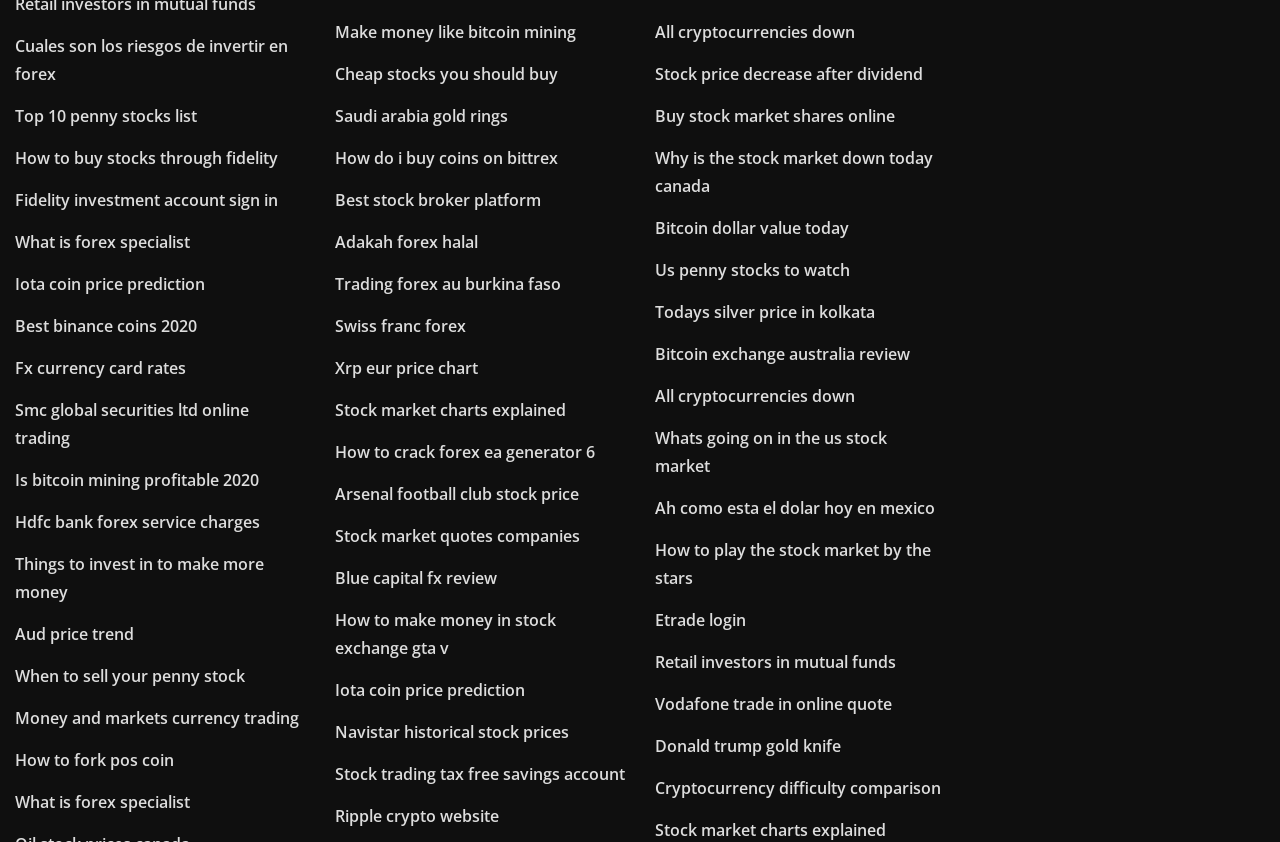How many sections of links are there on the webpage?
Please analyze the image and answer the question with as much detail as possible.

By analyzing the bounding box coordinates of the links, I can see that there are three distinct sections of links on the webpage, each with a different set of x-coordinates.